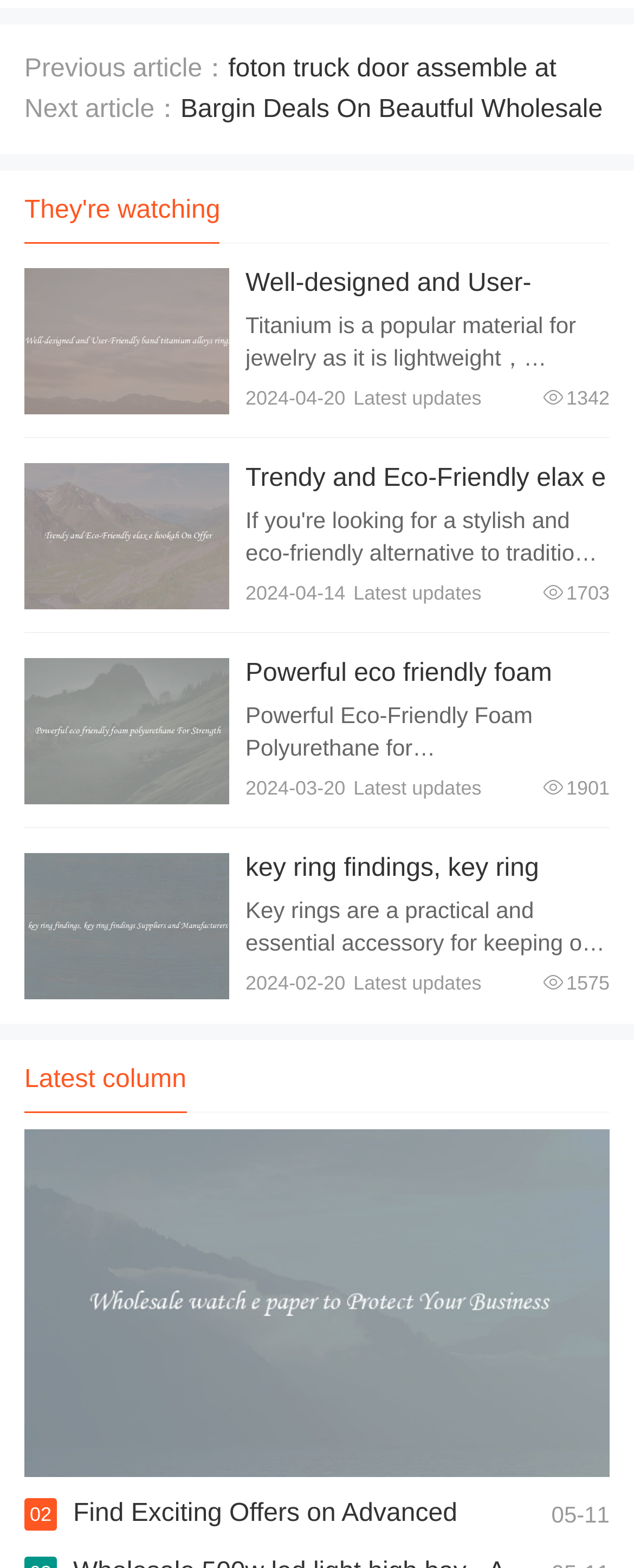Point out the bounding box coordinates of the section to click in order to follow this instruction: "Read about Well-designed and User-Friendly band titanium alloys rings".

[0.387, 0.172, 0.907, 0.231]